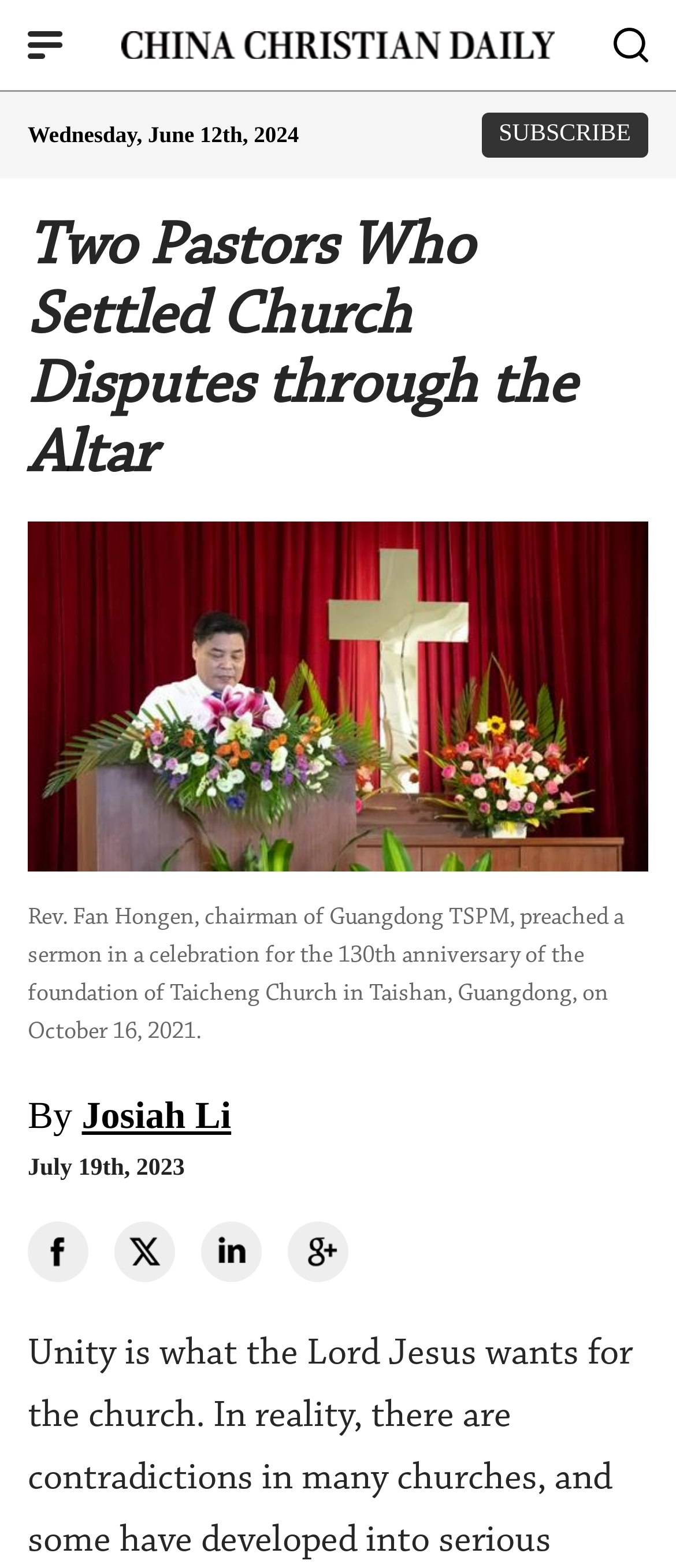Show the bounding box coordinates for the HTML element as described: "Josiah Li".

[0.121, 0.697, 0.342, 0.725]